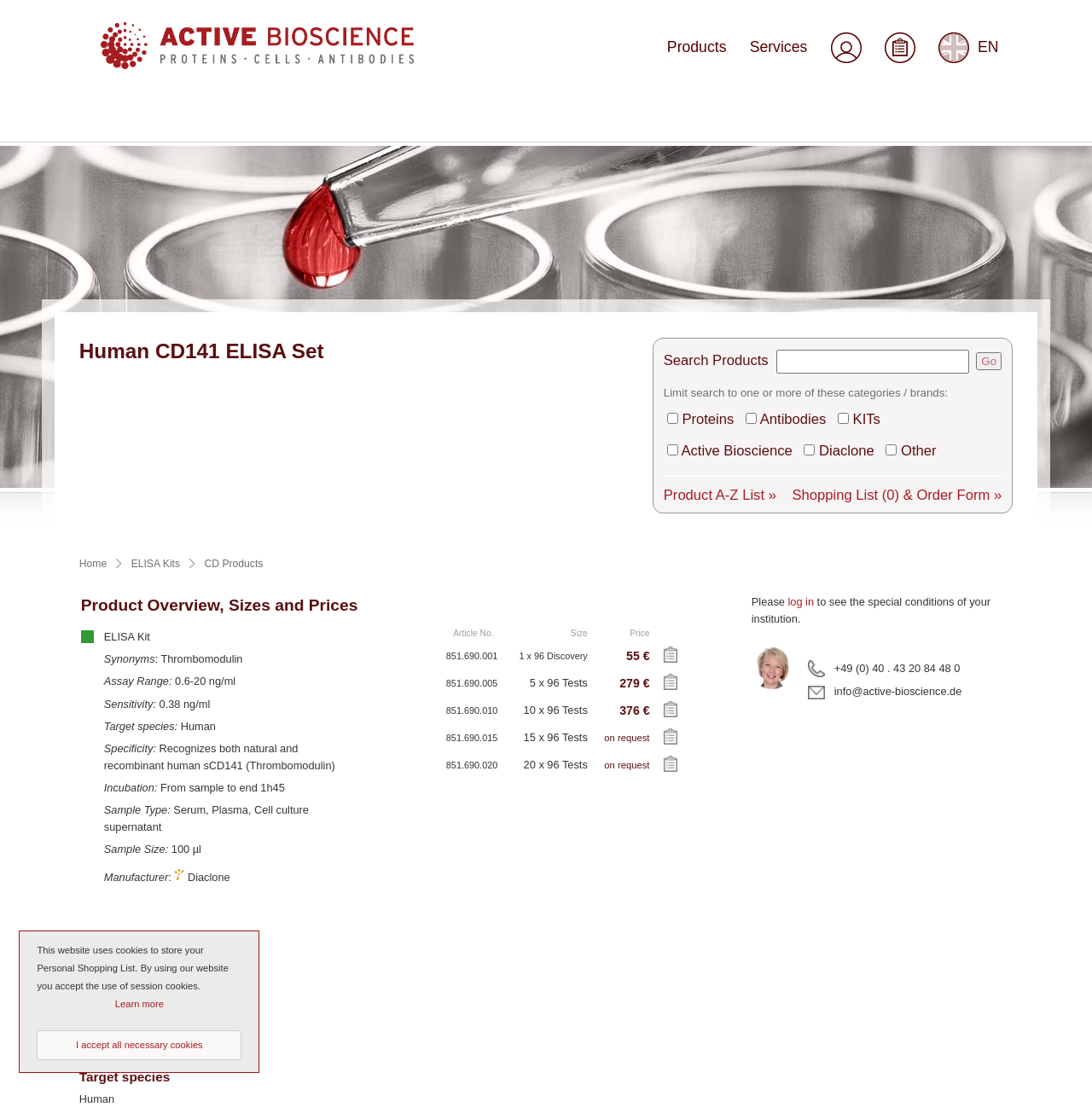Could you find the bounding box coordinates of the clickable area to complete this instruction: "View the 'ELISA Kits' page"?

[0.115, 0.32, 0.179, 0.336]